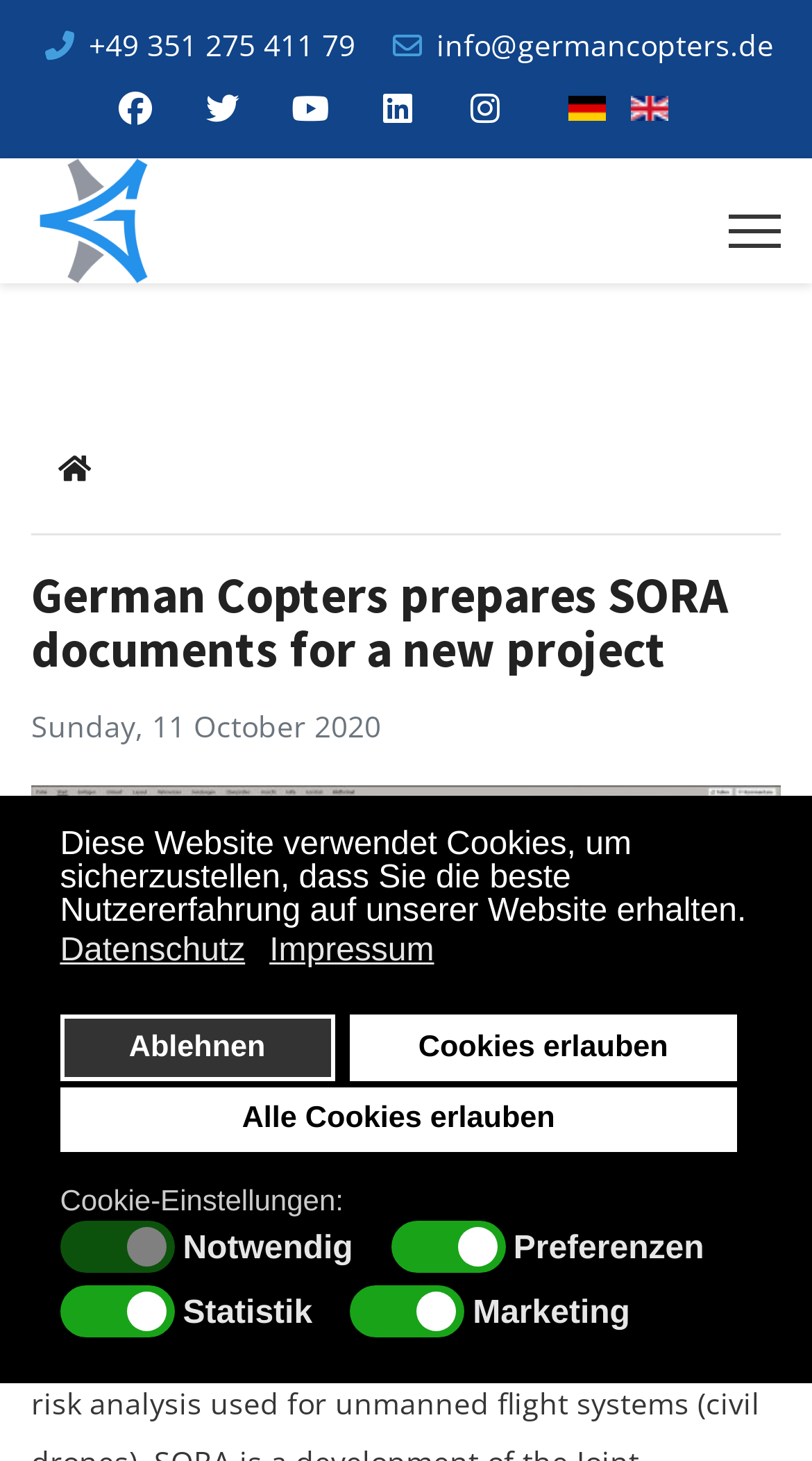Specify the bounding box coordinates of the area to click in order to follow the given instruction: "Call the phone number."

[0.109, 0.017, 0.437, 0.044]